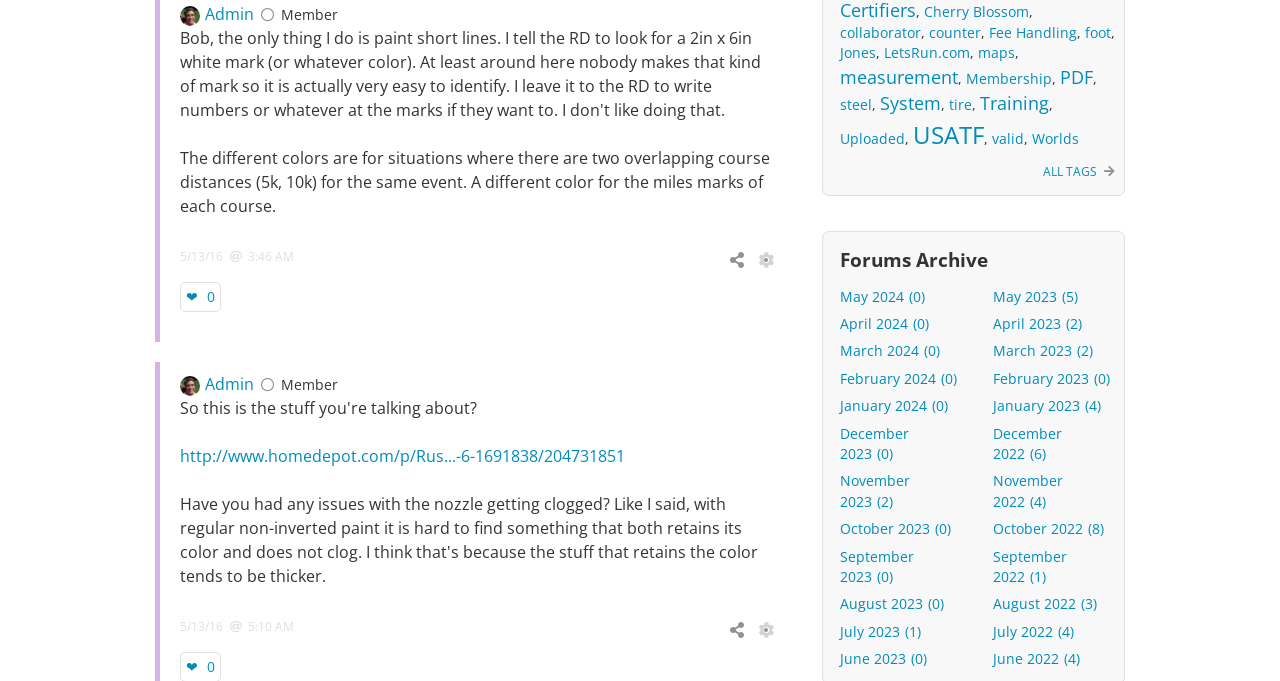Pinpoint the bounding box coordinates of the clickable element to carry out the following instruction: "Check the 'Membership' link."

[0.754, 0.101, 0.822, 0.129]